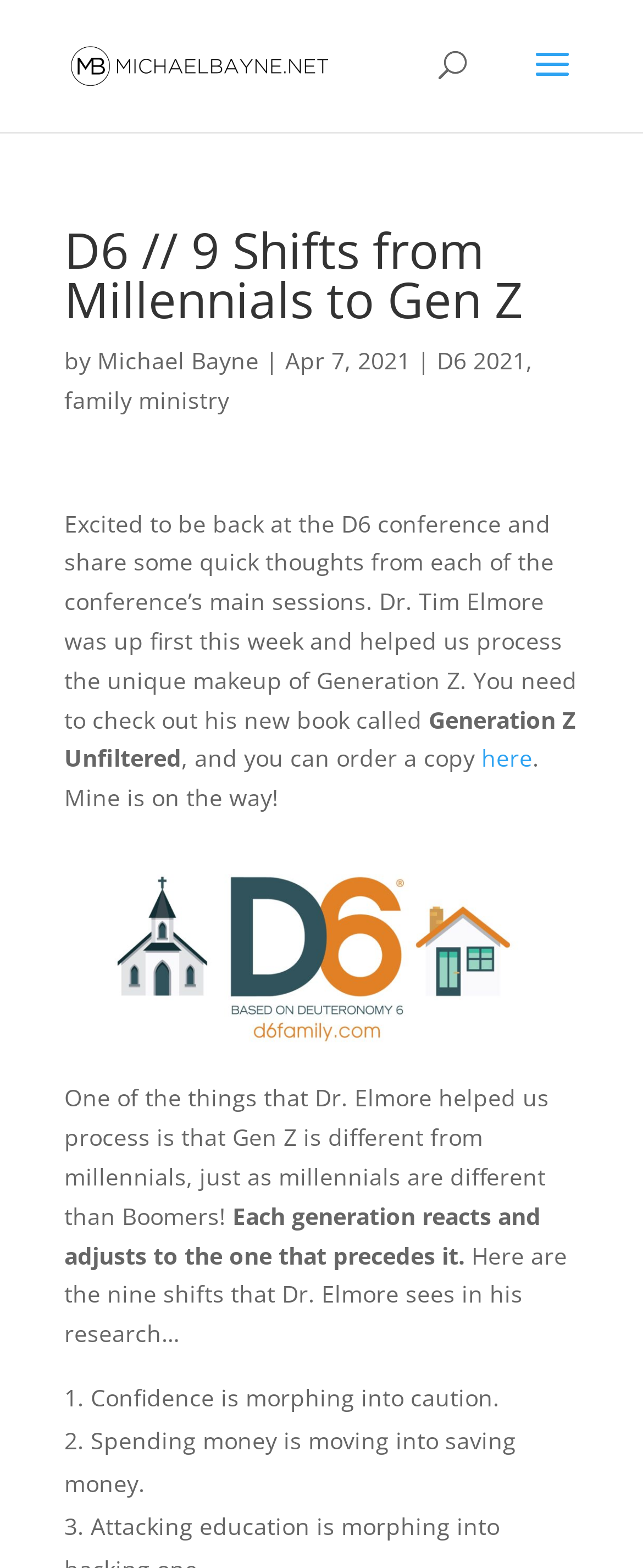What is the author's name?
Based on the screenshot, provide your answer in one word or phrase.

Michael Bayne